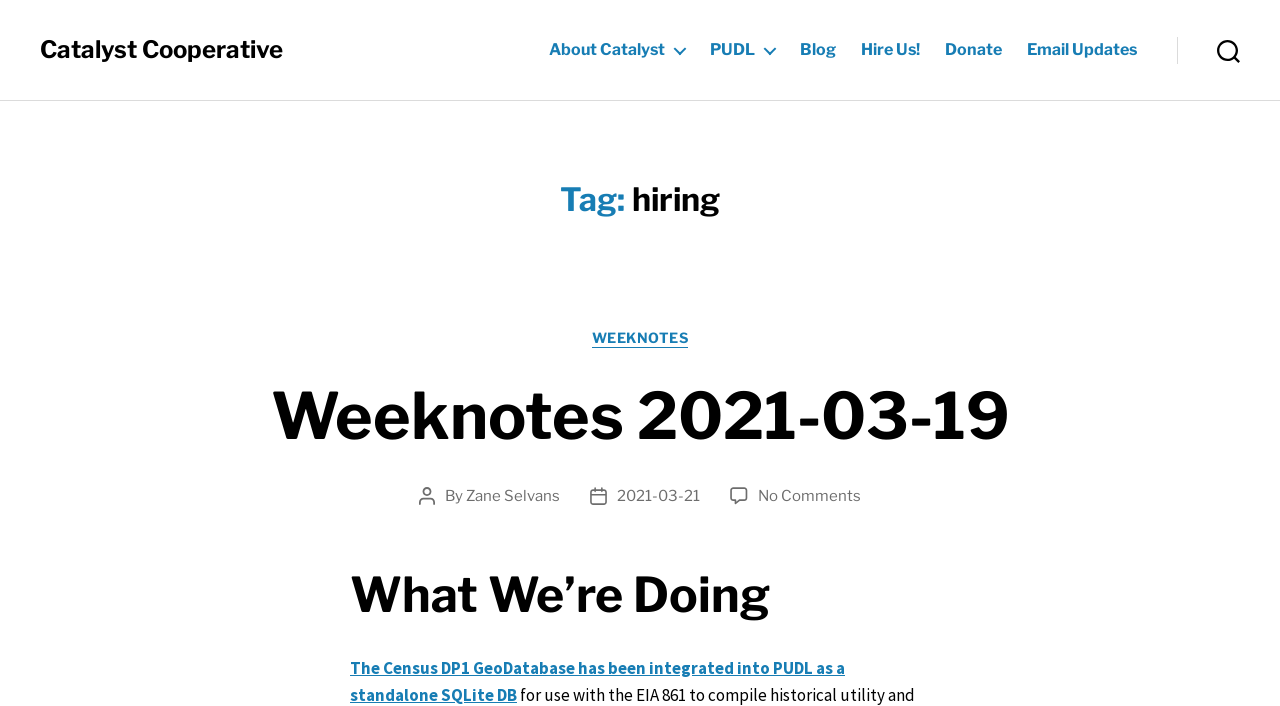Locate the bounding box coordinates of the segment that needs to be clicked to meet this instruction: "check the Census DP1 GeoDatabase integration".

[0.273, 0.93, 0.66, 1.0]